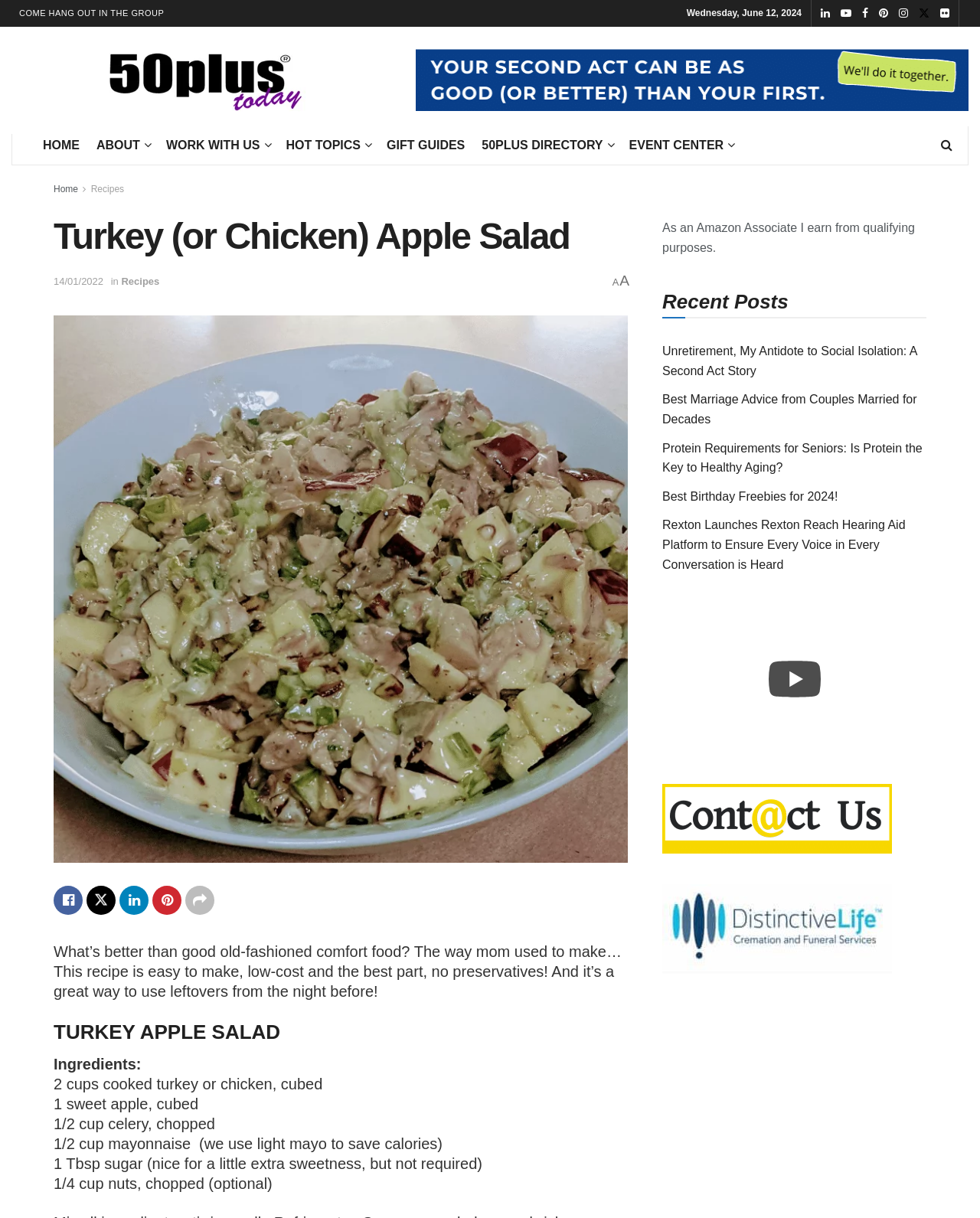Find the bounding box coordinates for the area that should be clicked to accomplish the instruction: "Visit the 'Top-Rated Senior Lifestyle Magazine' website".

[0.012, 0.016, 0.402, 0.11]